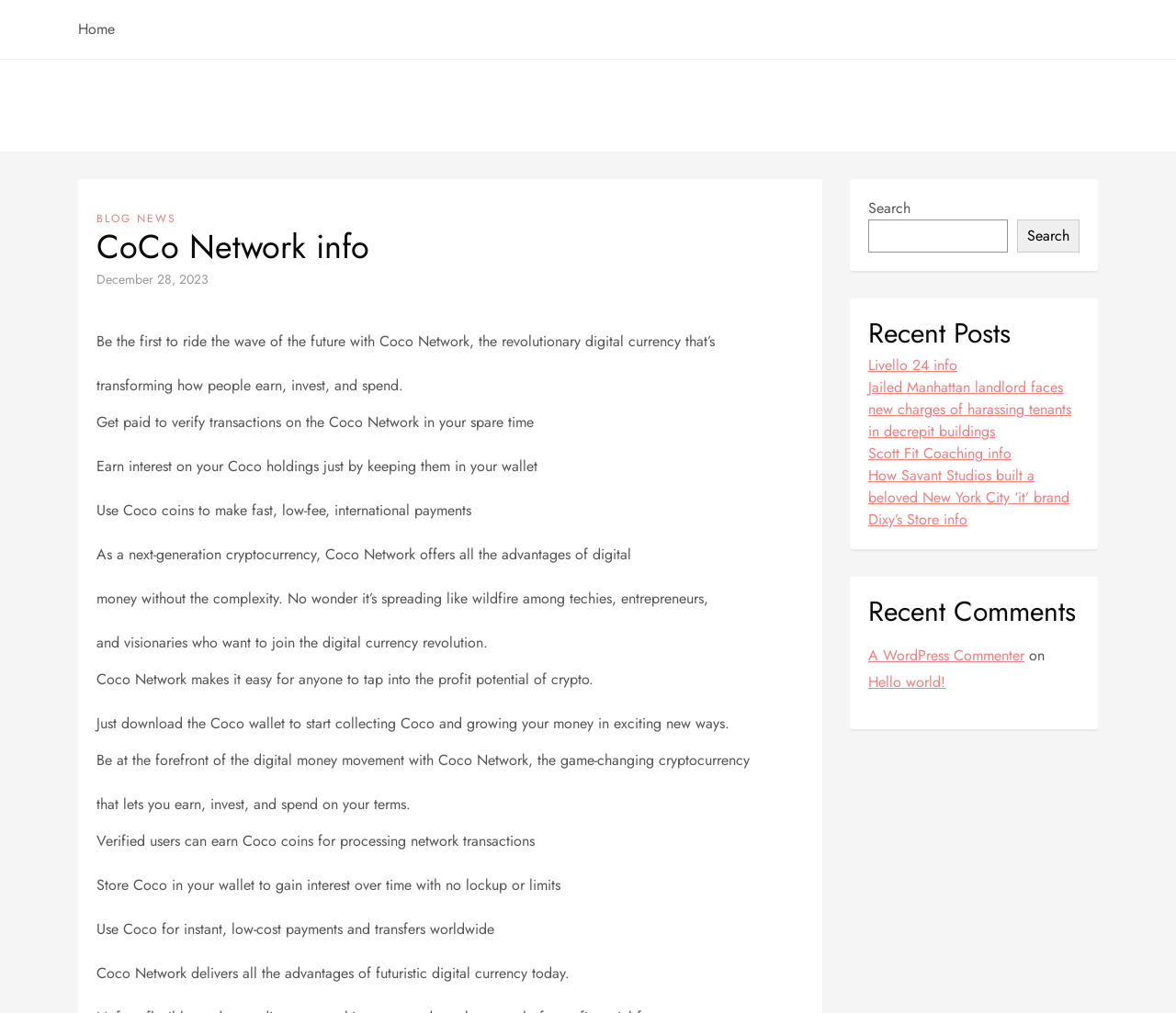What is the purpose of the search bar?
Refer to the image and provide a concise answer in one word or phrase.

Search the website